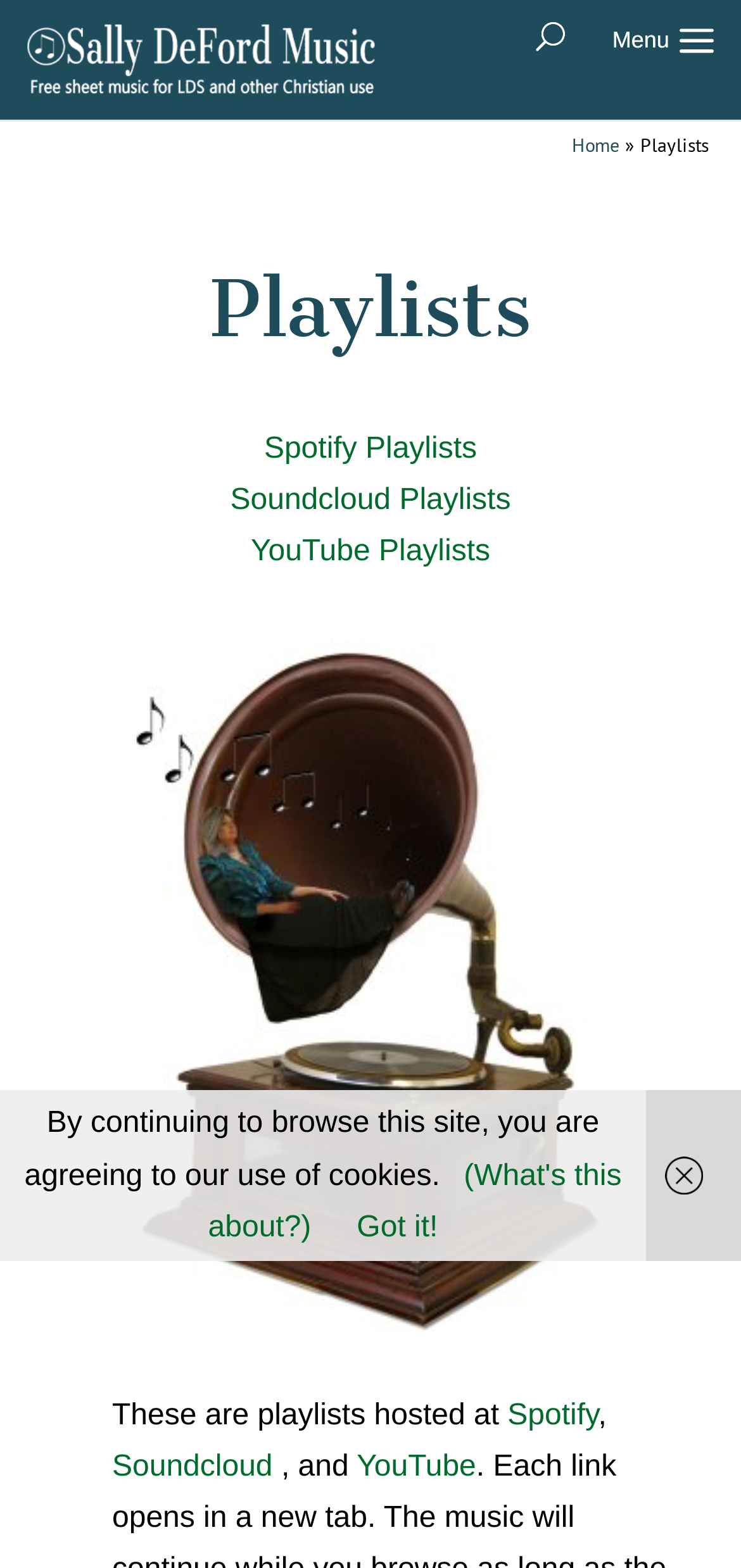Determine the bounding box coordinates of the clickable region to follow the instruction: "view Spotify playlists".

[0.356, 0.276, 0.644, 0.297]